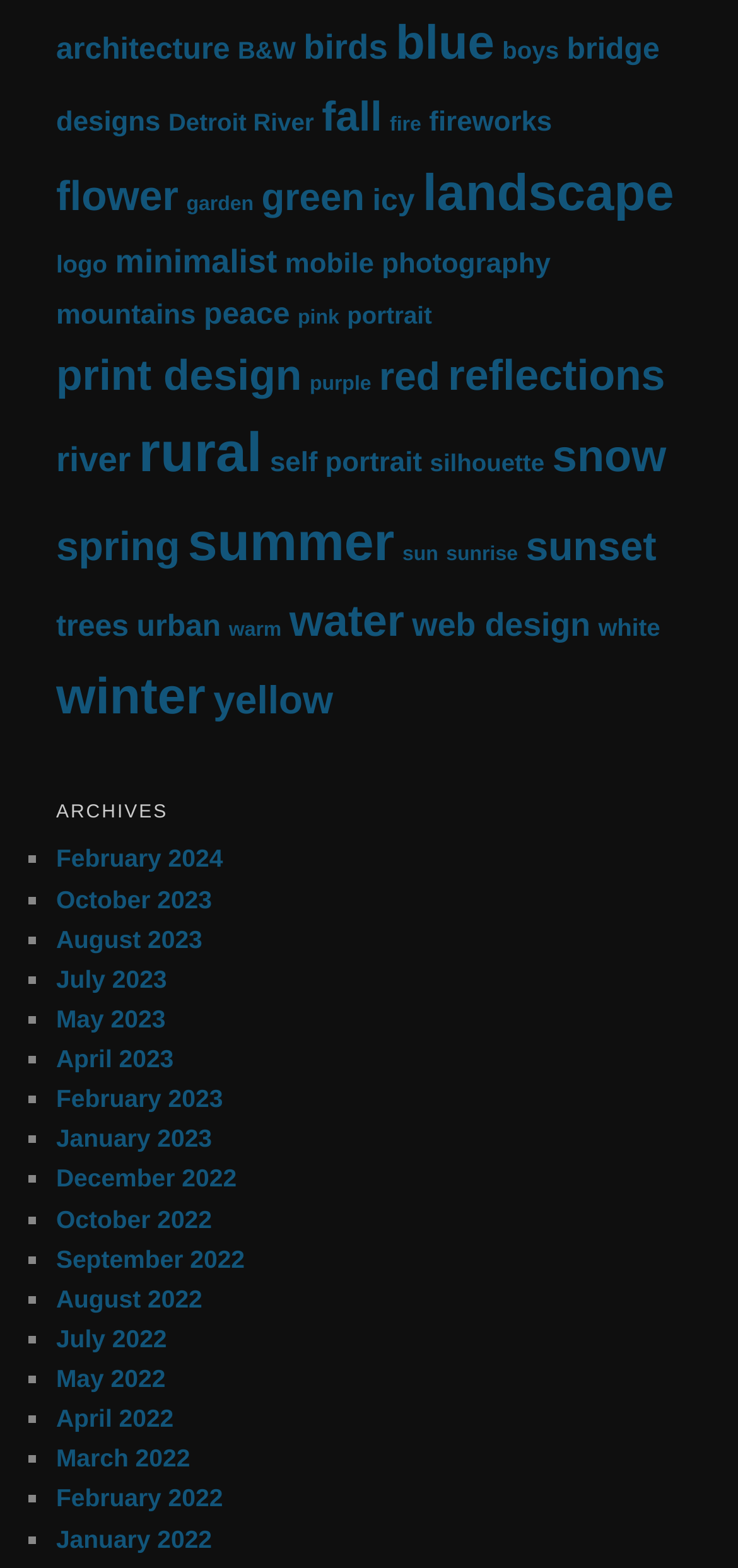Please locate the bounding box coordinates of the element that should be clicked to complete the given instruction: "check out mobile photography".

[0.386, 0.159, 0.746, 0.179]